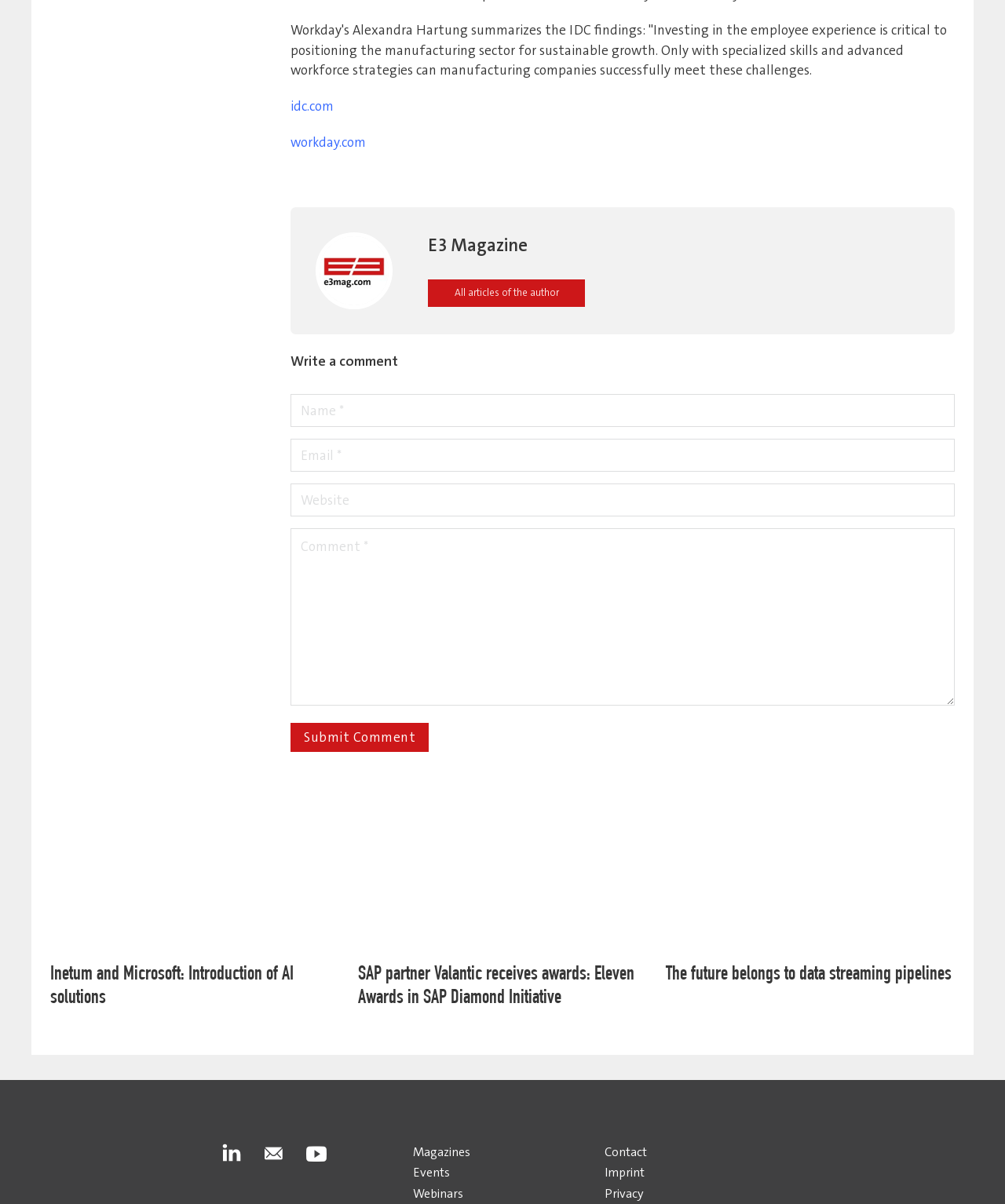Please give a short response to the question using one word or a phrase:
What is the topic of the article?

Manufacturing sector growth